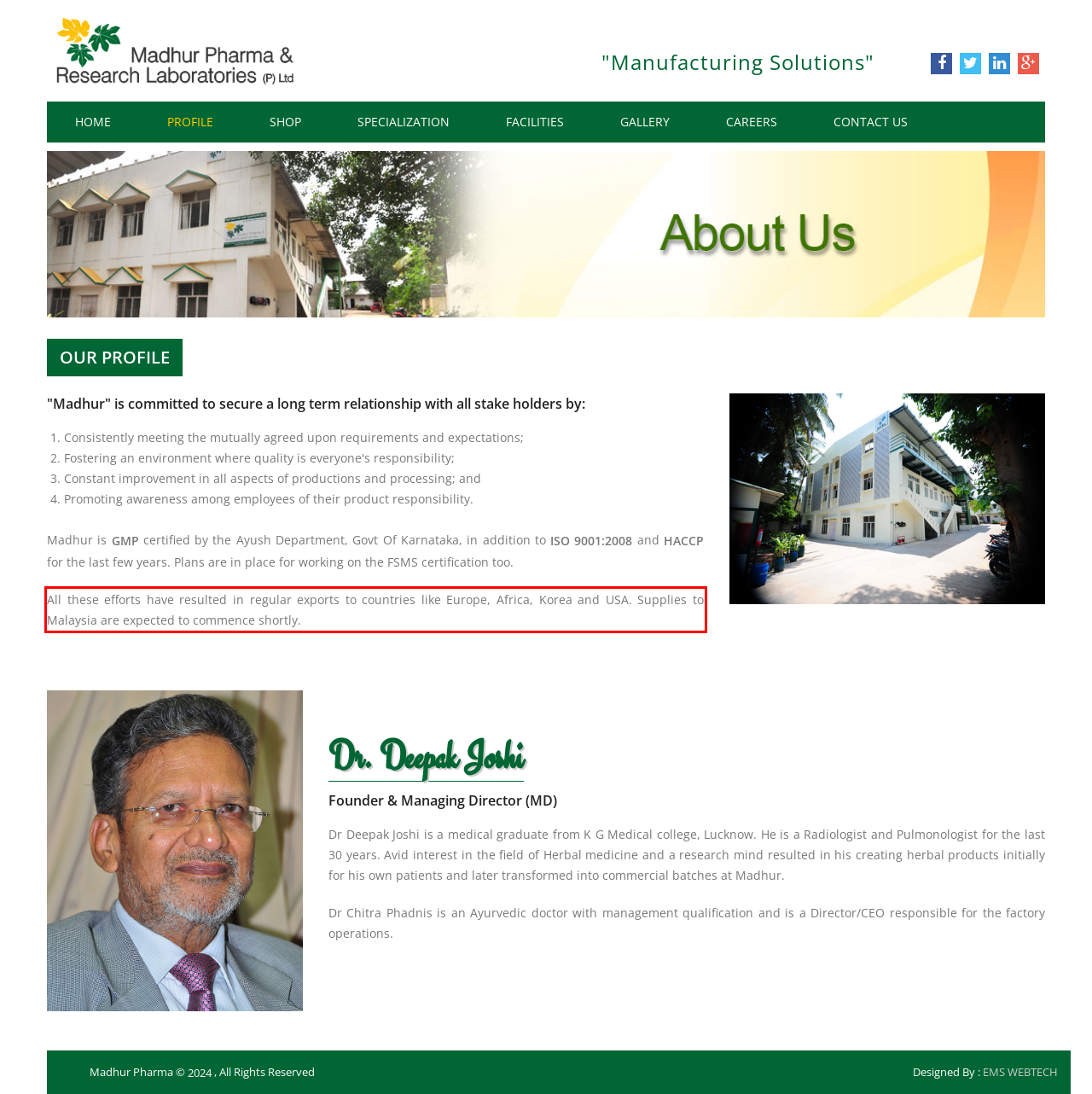Please examine the webpage screenshot and extract the text within the red bounding box using OCR.

All these efforts have resulted in regular exports to countries like Europe, Africa, Korea and USA. Supplies to Malaysia are expected to commence shortly.